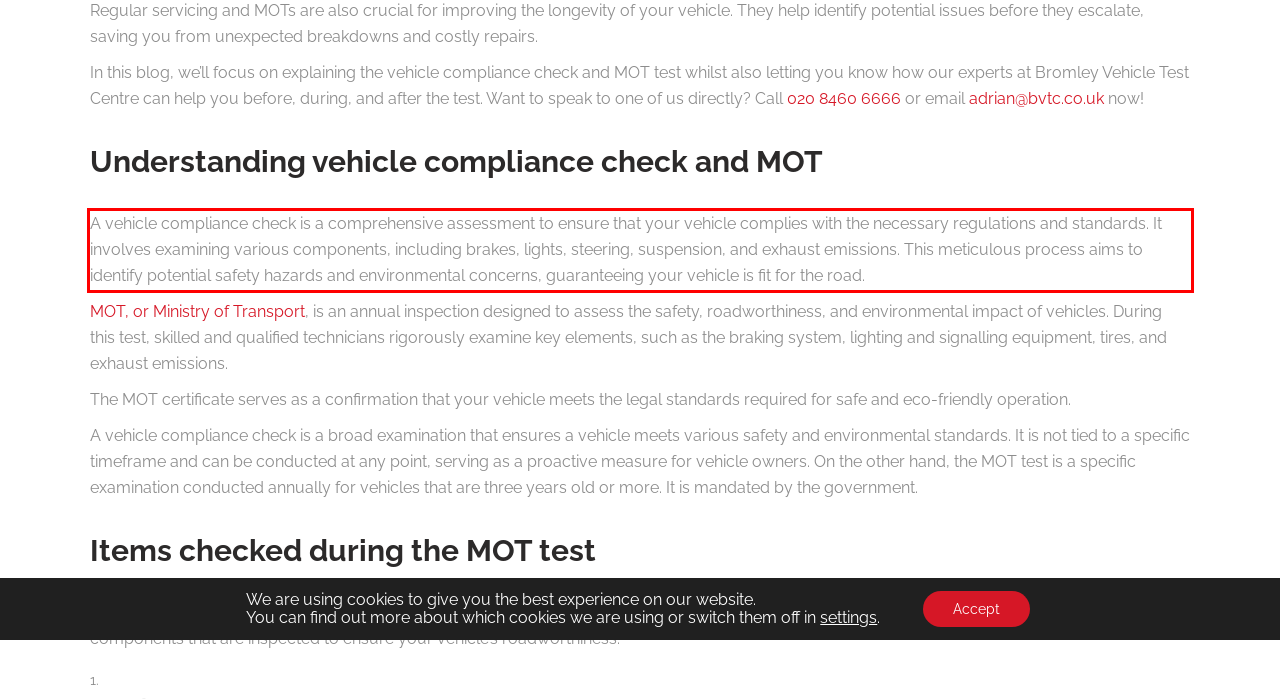Given a screenshot of a webpage containing a red rectangle bounding box, extract and provide the text content found within the red bounding box.

A vehicle compliance check is a comprehensive assessment to ensure that your vehicle complies with the necessary regulations and standards. It involves examining various components, including brakes, lights, steering, suspension, and exhaust emissions. This meticulous process aims to identify potential safety hazards and environmental concerns, guaranteeing your vehicle is fit for the road.